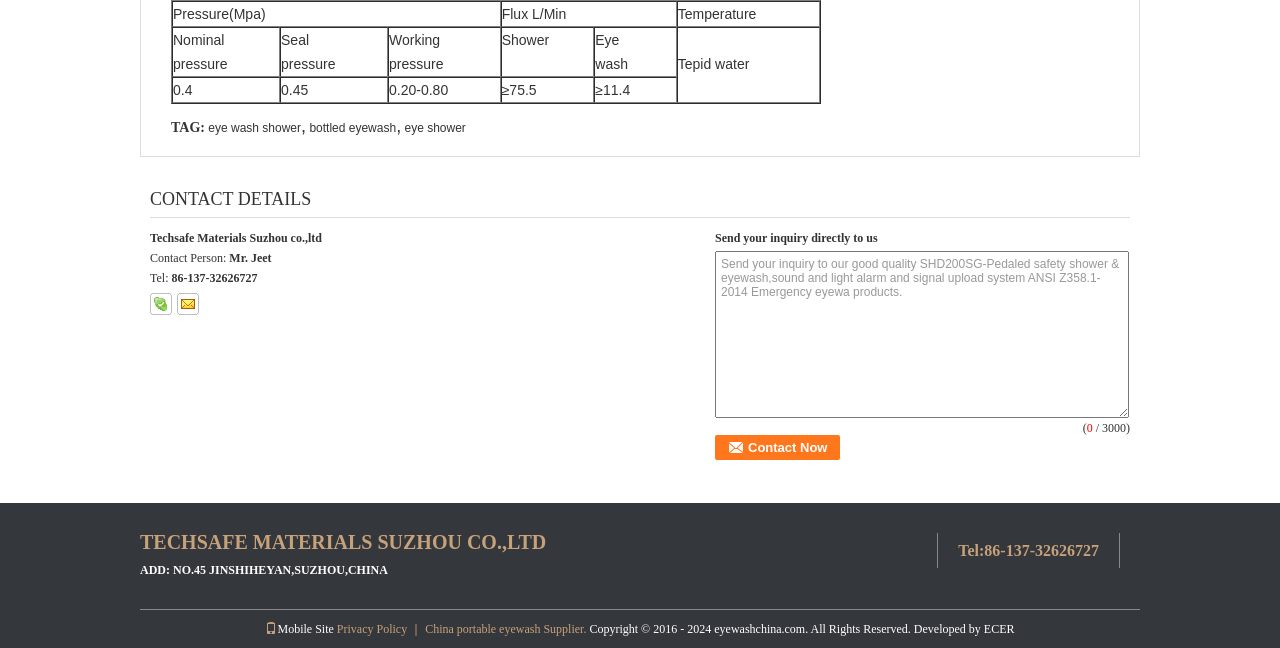Specify the bounding box coordinates of the area to click in order to follow the given instruction: "Click the 'Contact Now' button."

[0.559, 0.671, 0.657, 0.71]